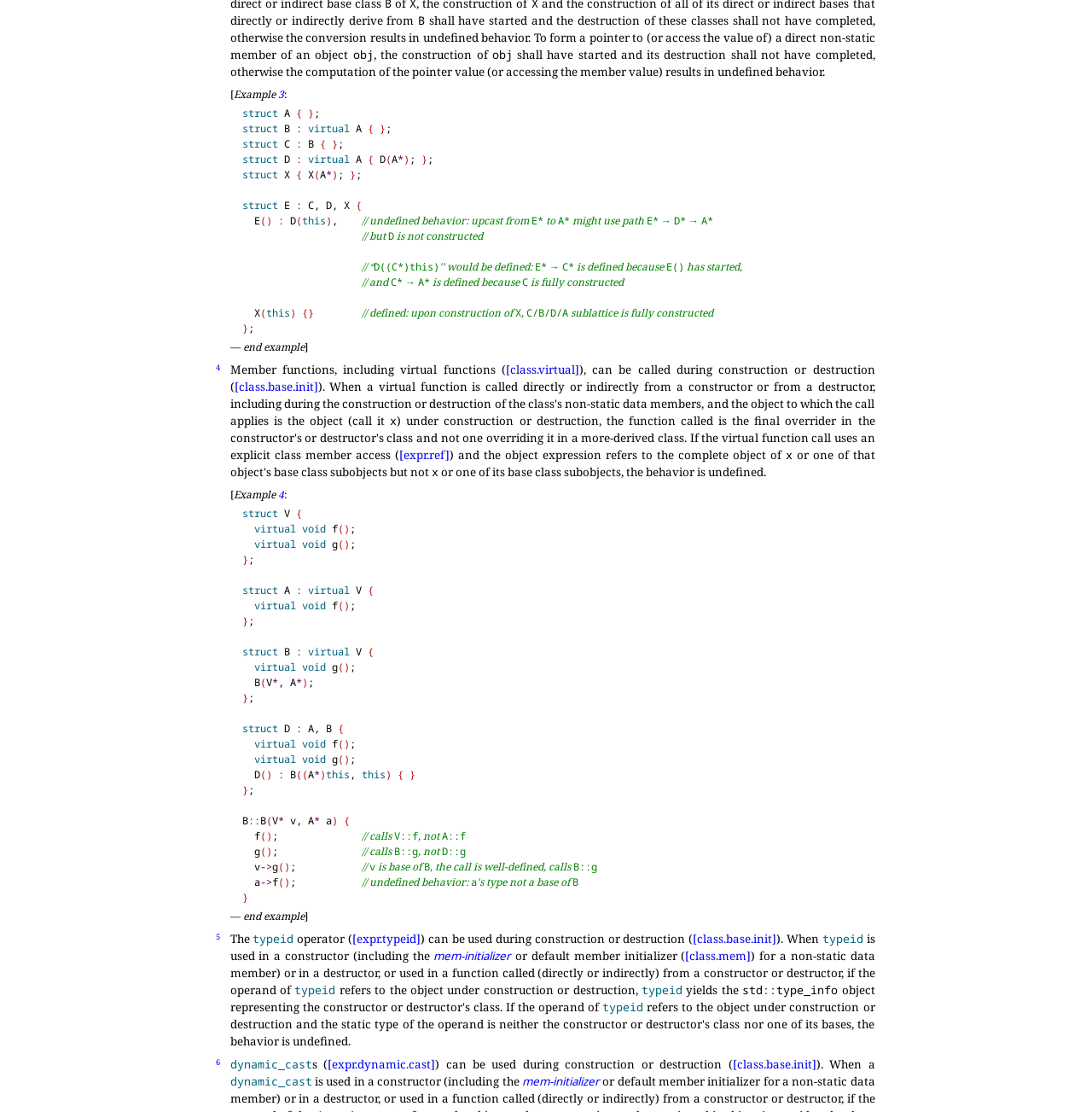Locate the bounding box coordinates for the element described below: "4". The coordinates must be four float values between 0 and 1, formatted as [left, top, right, bottom].

[0.157, 0.325, 0.202, 0.336]